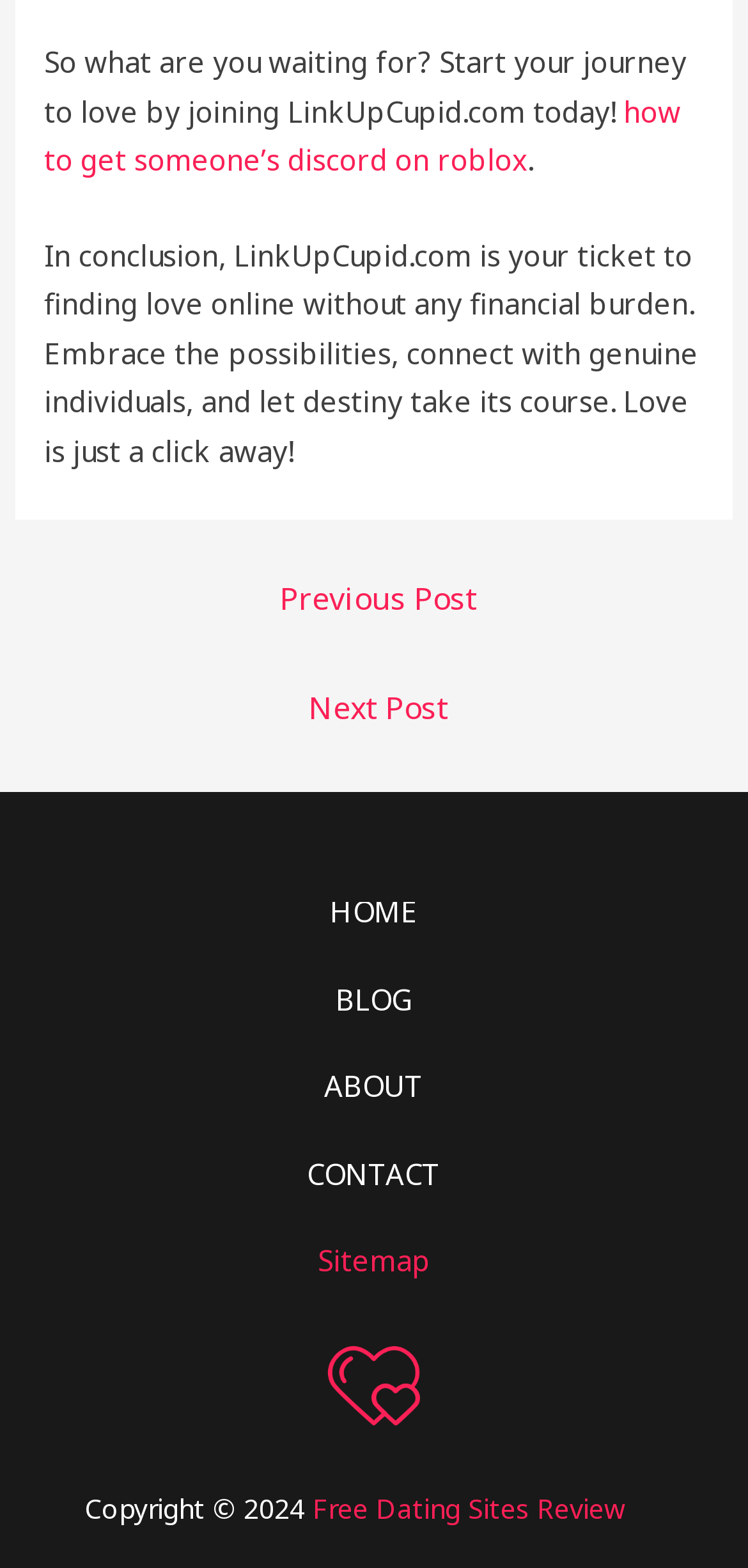Determine the bounding box coordinates for the area that needs to be clicked to fulfill this task: "Click on 'how to get someone’s discord on roblox'". The coordinates must be given as four float numbers between 0 and 1, i.e., [left, top, right, bottom].

[0.059, 0.058, 0.91, 0.114]